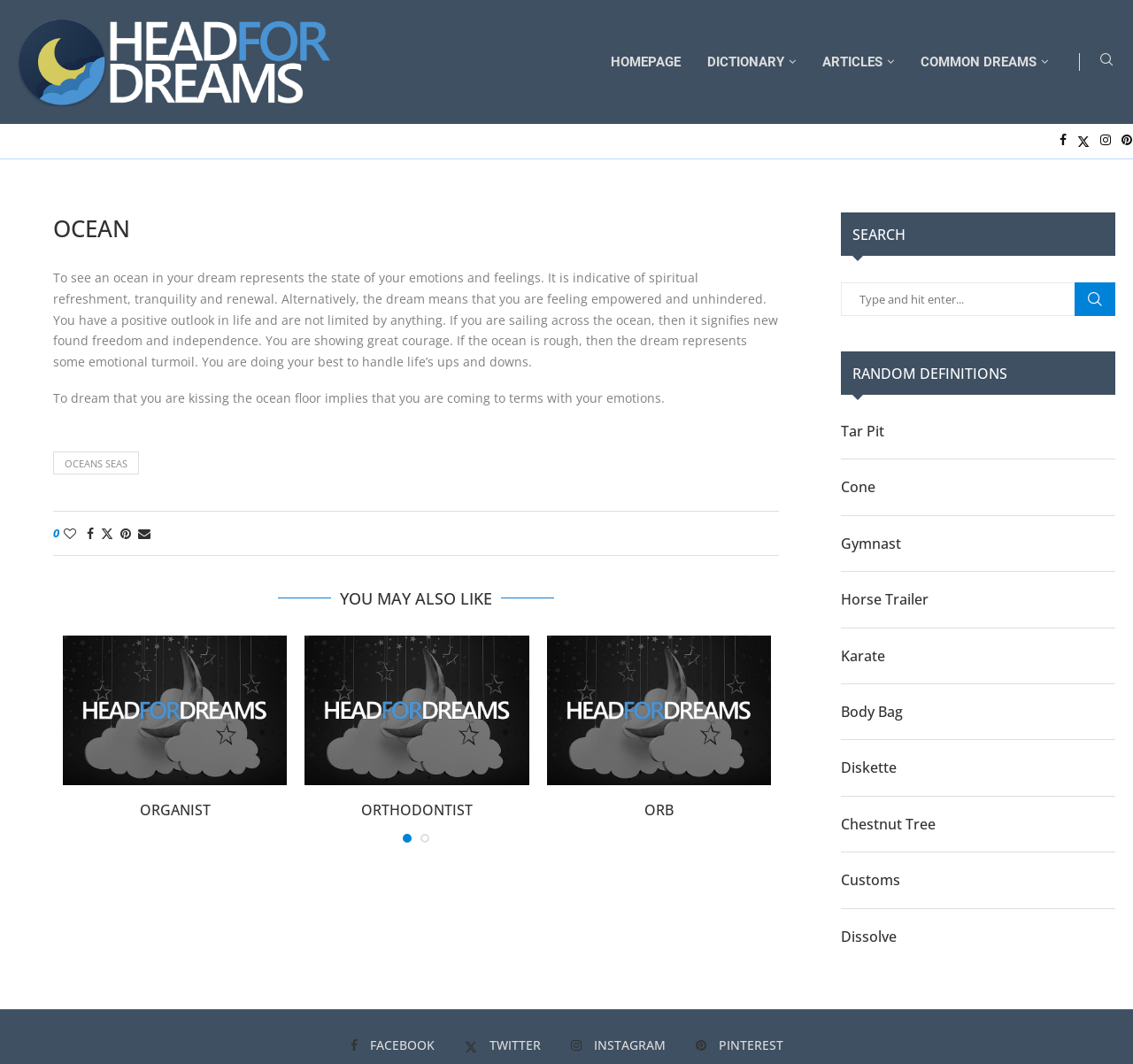Create a detailed narrative describing the layout and content of the webpage.

The webpage is about dream interpretation, specifically focused on the meaning of oceans in dreams. At the top, there is a header section with a logo and a navigation menu that includes links to the homepage, dictionary, articles, and common dreams. Below the header, there is a search bar on the right side, accompanied by social media links to Facebook, Twitter, Instagram, and Pinterest.

The main content area is divided into two sections. On the left, there is an article about the meaning of oceans in dreams, which includes a heading, a brief description, and several paragraphs of text. The article explains that oceans in dreams represent the state of one's emotions and feelings, and can symbolize spiritual refreshment, tranquility, and renewal. It also provides interpretations for different scenarios, such as sailing across the ocean or kissing the ocean floor.

On the right side, there are several sections with links to related topics, including "You May Also Like" and "Random Definitions". The "You May Also Like" section features links to other dream-related topics, such as organist, orthodontist, and orb. The "Random Definitions" section lists links to various words, including tar pit, cone, gymnast, and horse trailer, among others.

At the bottom of the page, there are additional social media links and a copyright notice. Overall, the webpage is focused on providing information and resources for people interested in dream interpretation and spirituality.